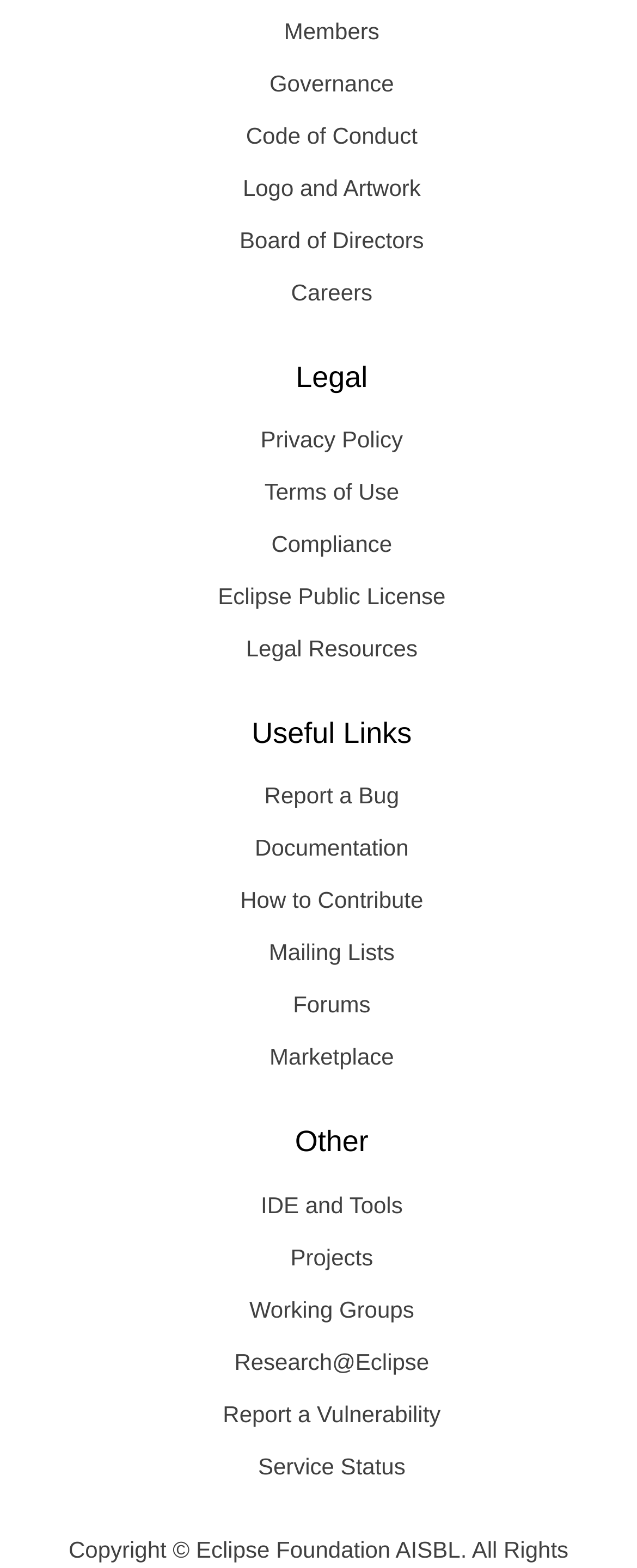Locate the bounding box coordinates of the area to click to fulfill this instruction: "Explore marketplace". The bounding box should be presented as four float numbers between 0 and 1, in the order [left, top, right, bottom].

[0.08, 0.658, 0.961, 0.691]